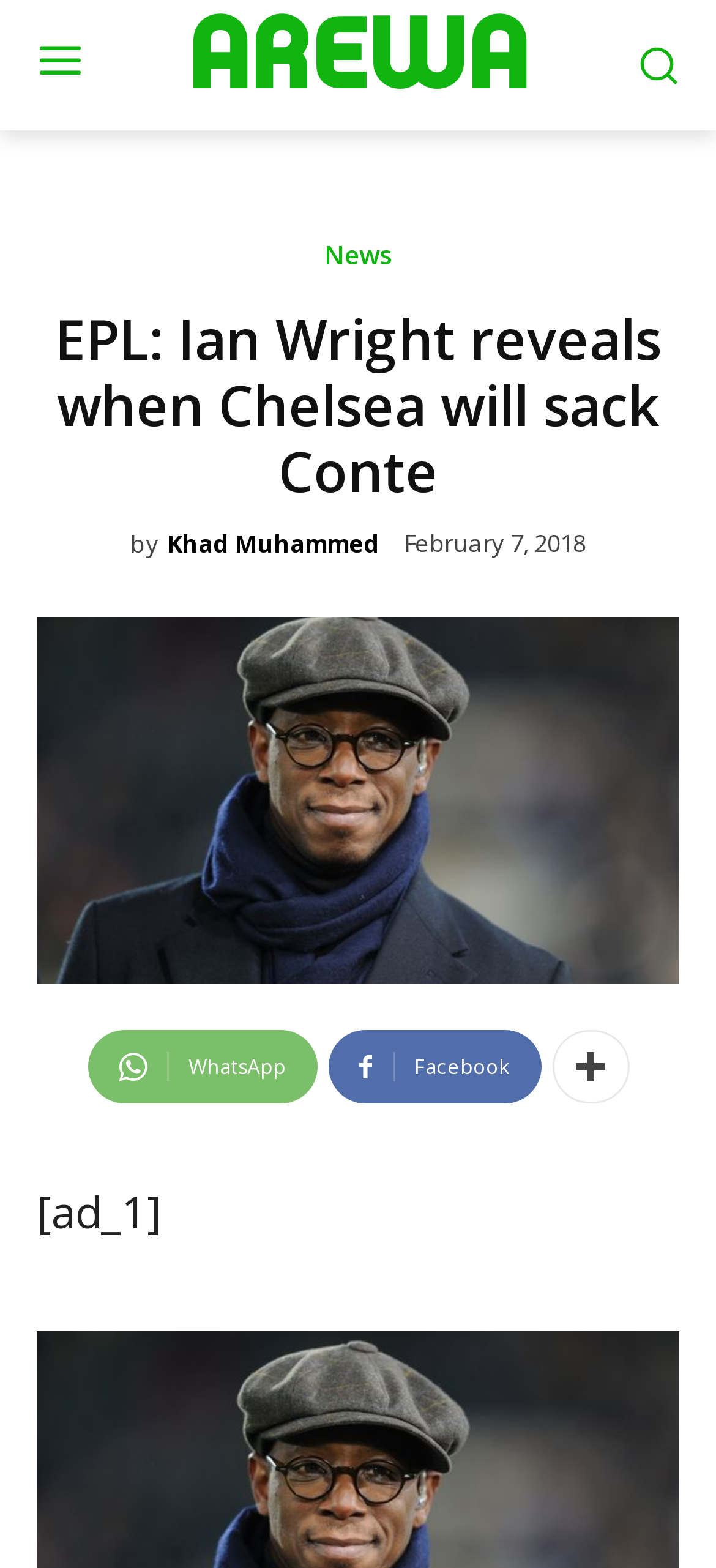What is the topic of the article?
Look at the screenshot and give a one-word or phrase answer.

EPL and Chelsea